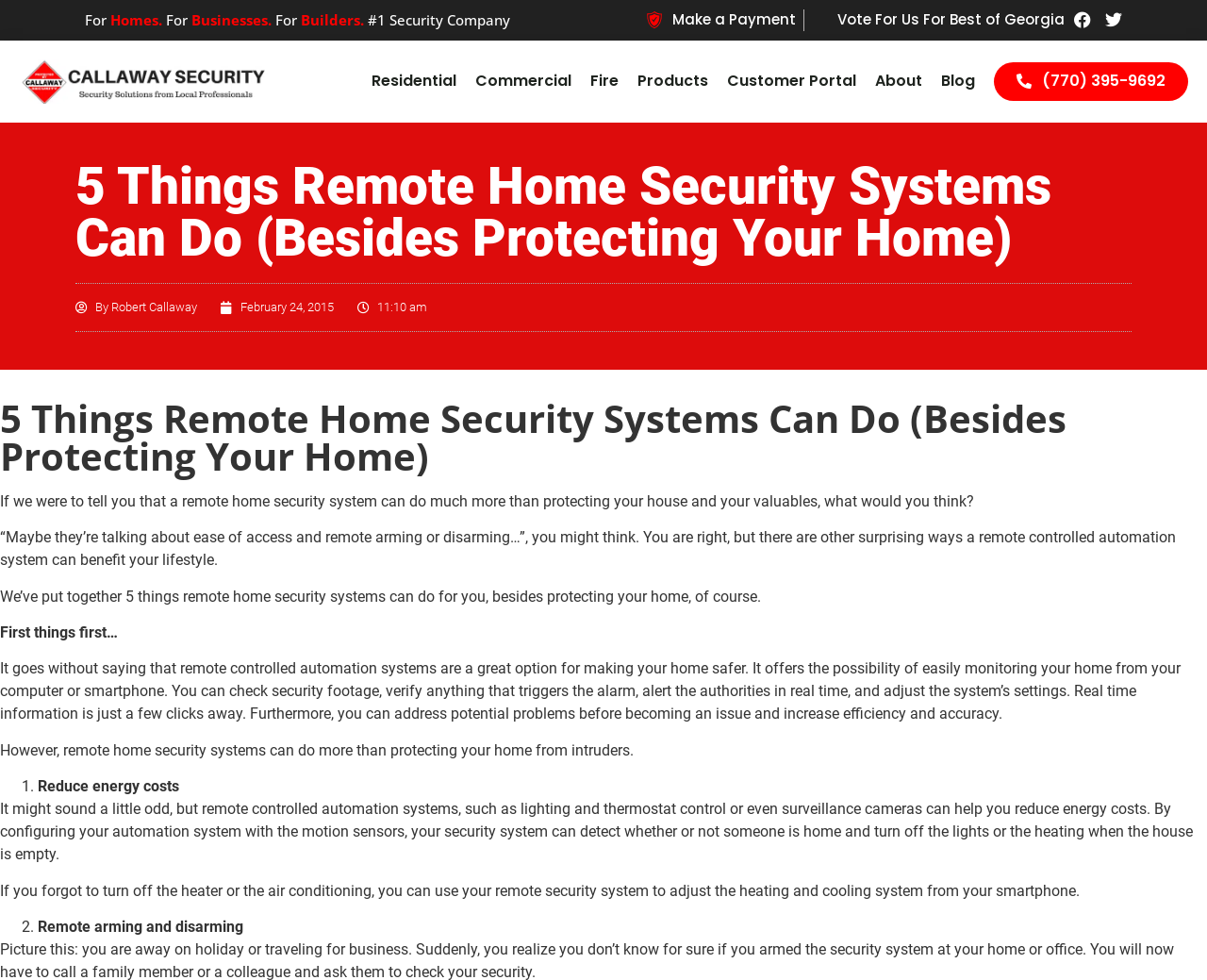Please identify the bounding box coordinates of the clickable element to fulfill the following instruction: "Visit Facebook page". The coordinates should be four float numbers between 0 and 1, i.e., [left, top, right, bottom].

[0.89, 0.012, 0.904, 0.029]